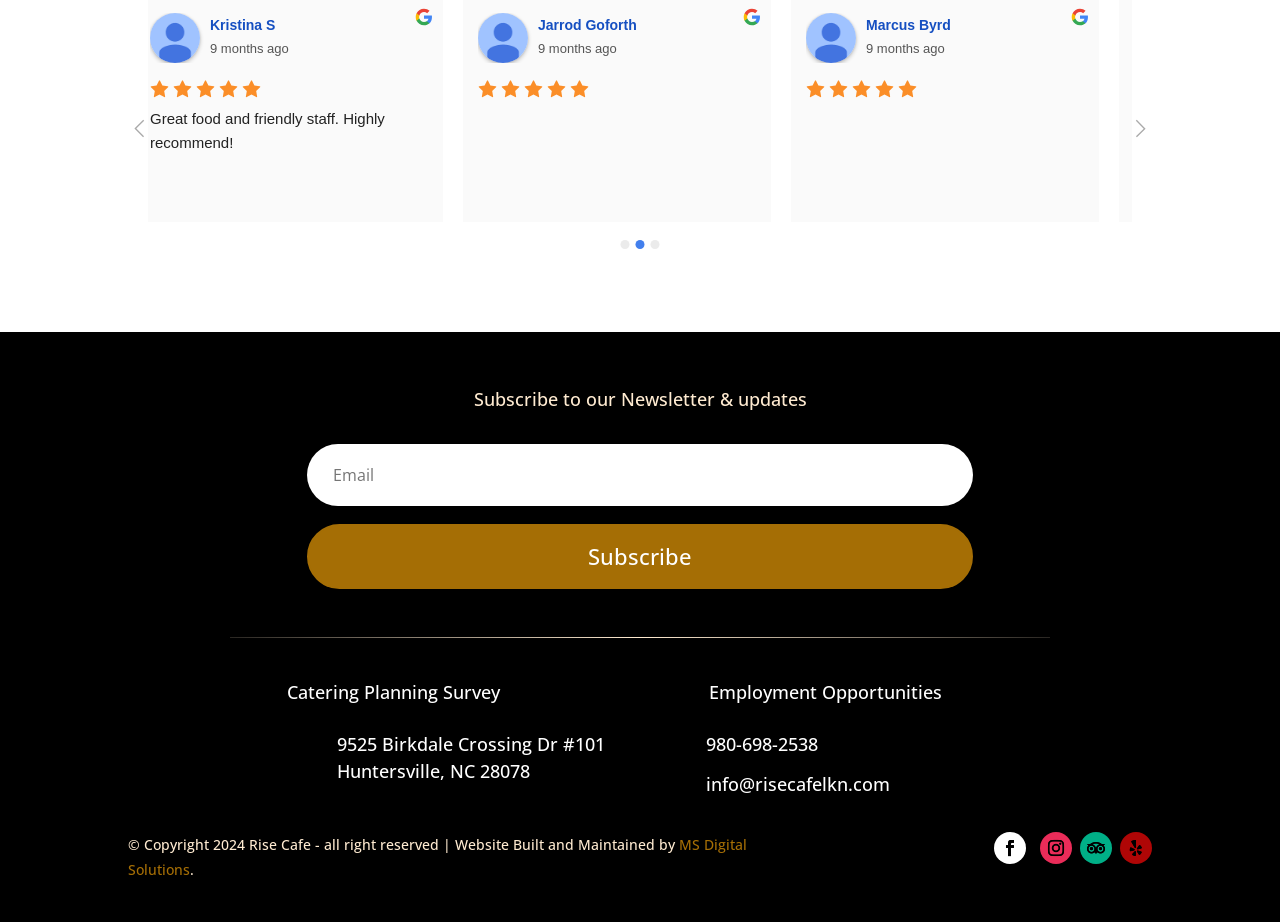Provide the bounding box coordinates of the area you need to click to execute the following instruction: "Check employment opportunities".

[0.554, 0.738, 0.736, 0.764]